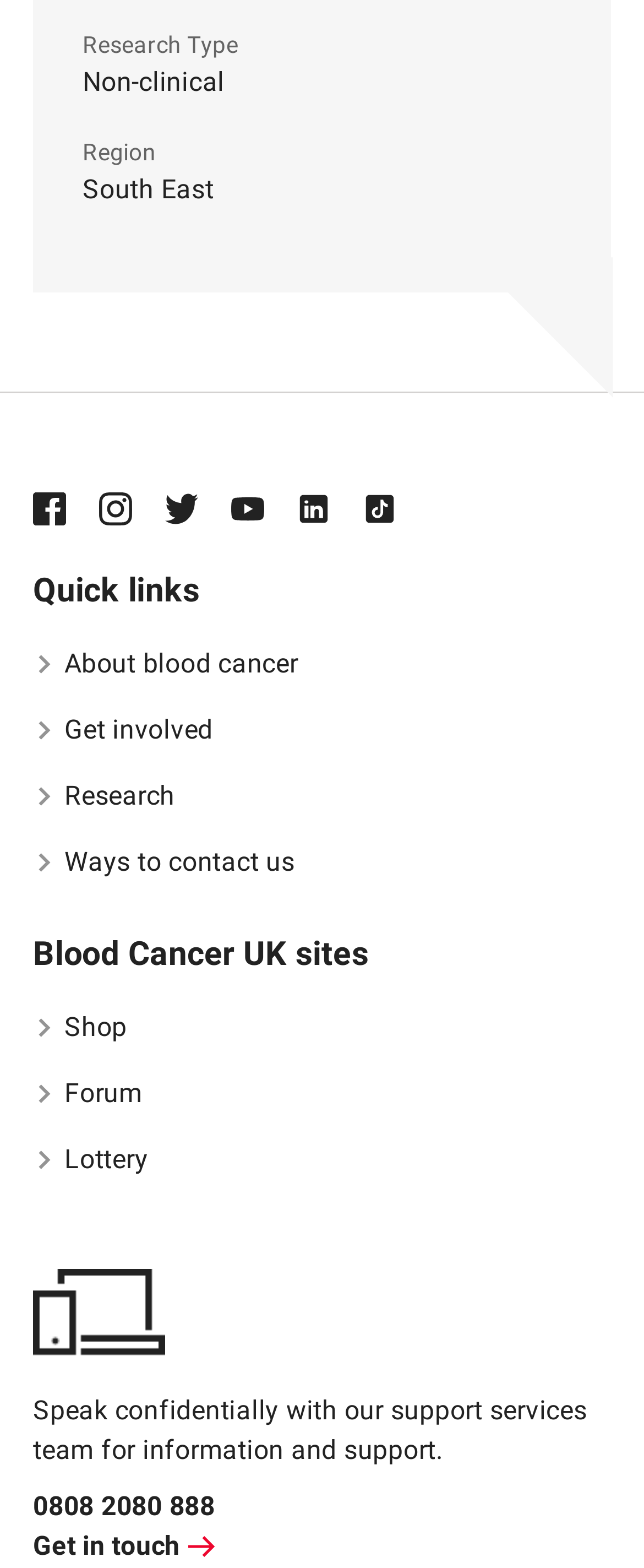Please respond to the question using a single word or phrase:
What is the region mentioned on the webpage?

South East